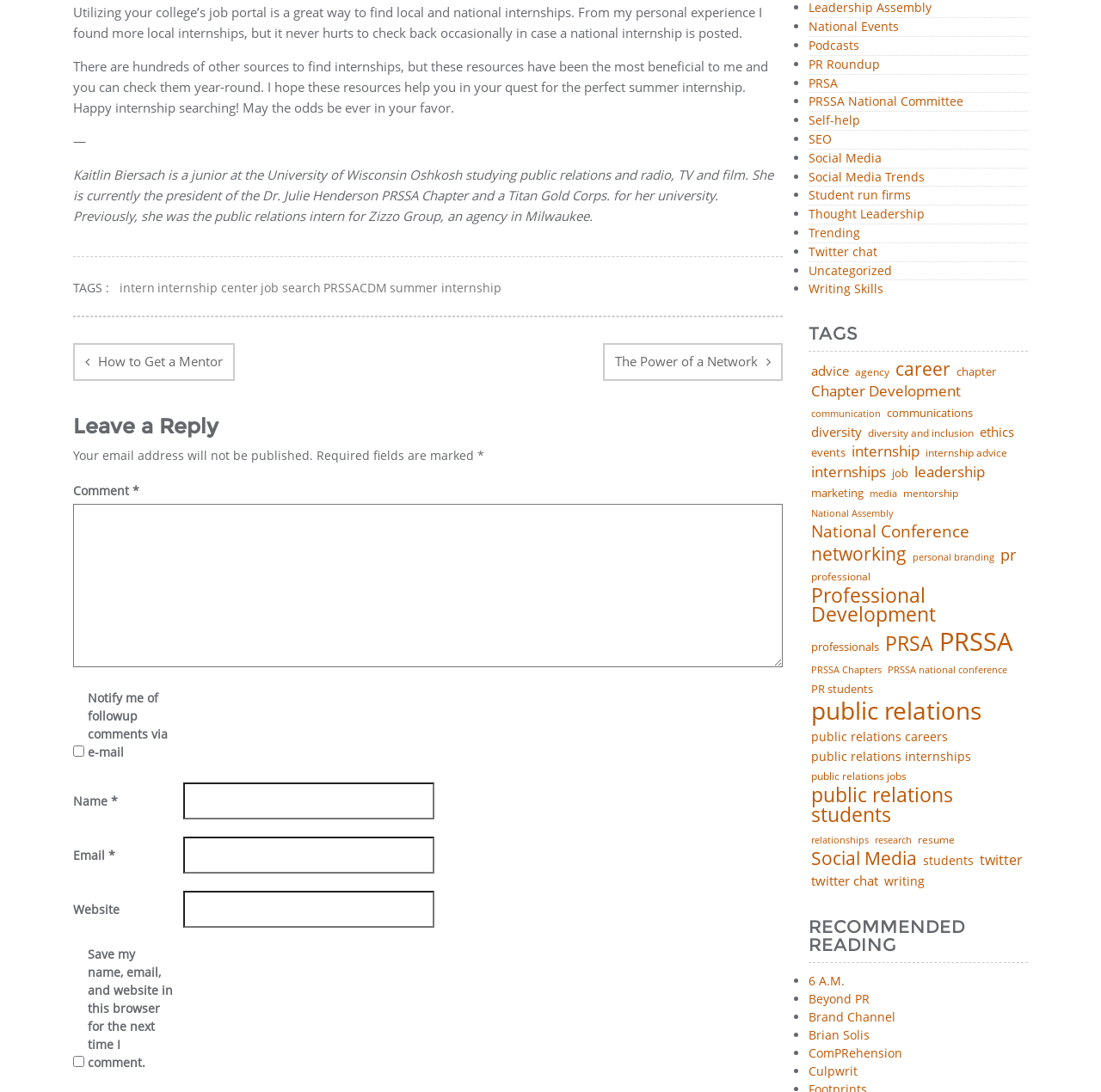Bounding box coordinates are specified in the format (top-left x, top-left y, bottom-right x, bottom-right y). All values are floating point numbers bounded between 0 and 1. Please provide the bounding box coordinate of the region this sentence describes: Social Media

[0.737, 0.778, 0.833, 0.794]